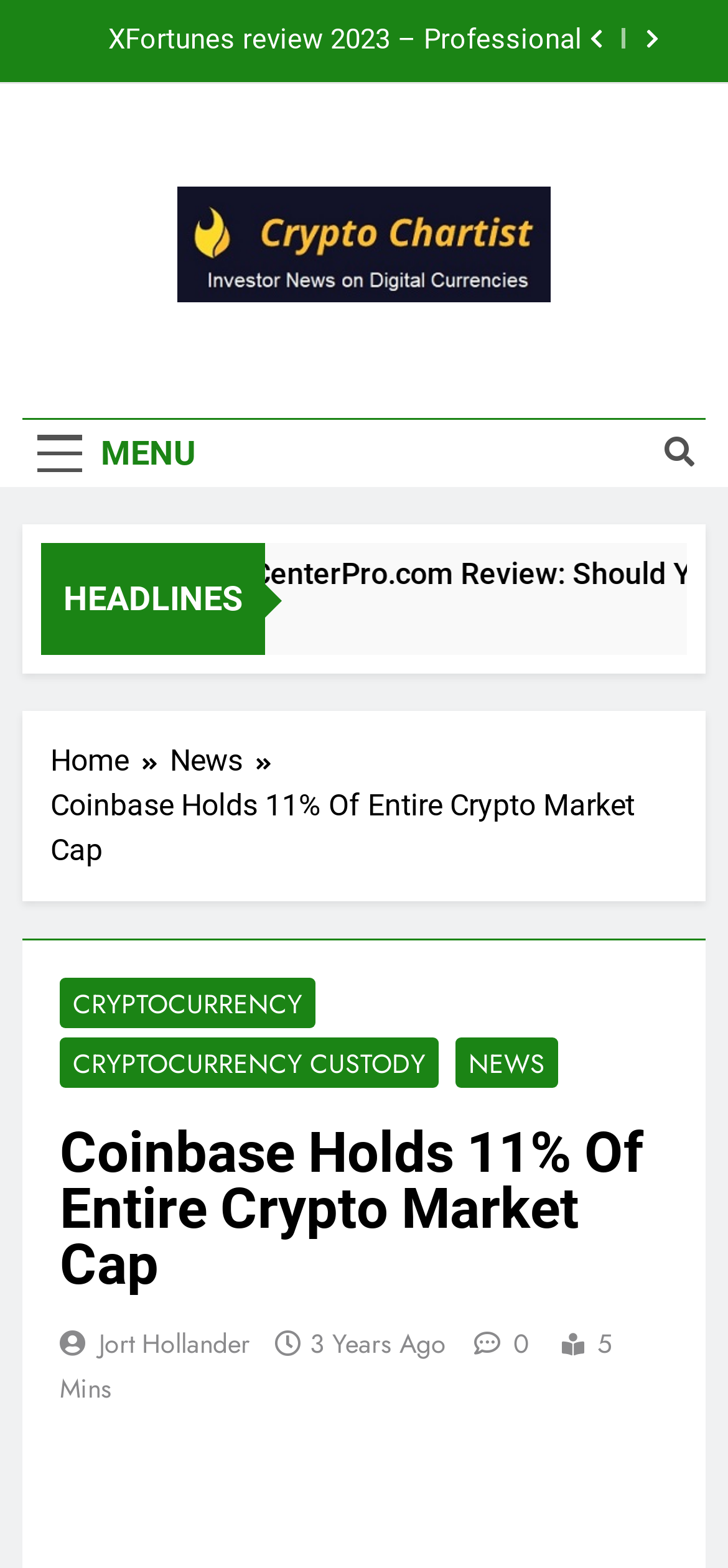Answer succinctly with a single word or phrase:
Who is the author of the news article?

Jort Hollander